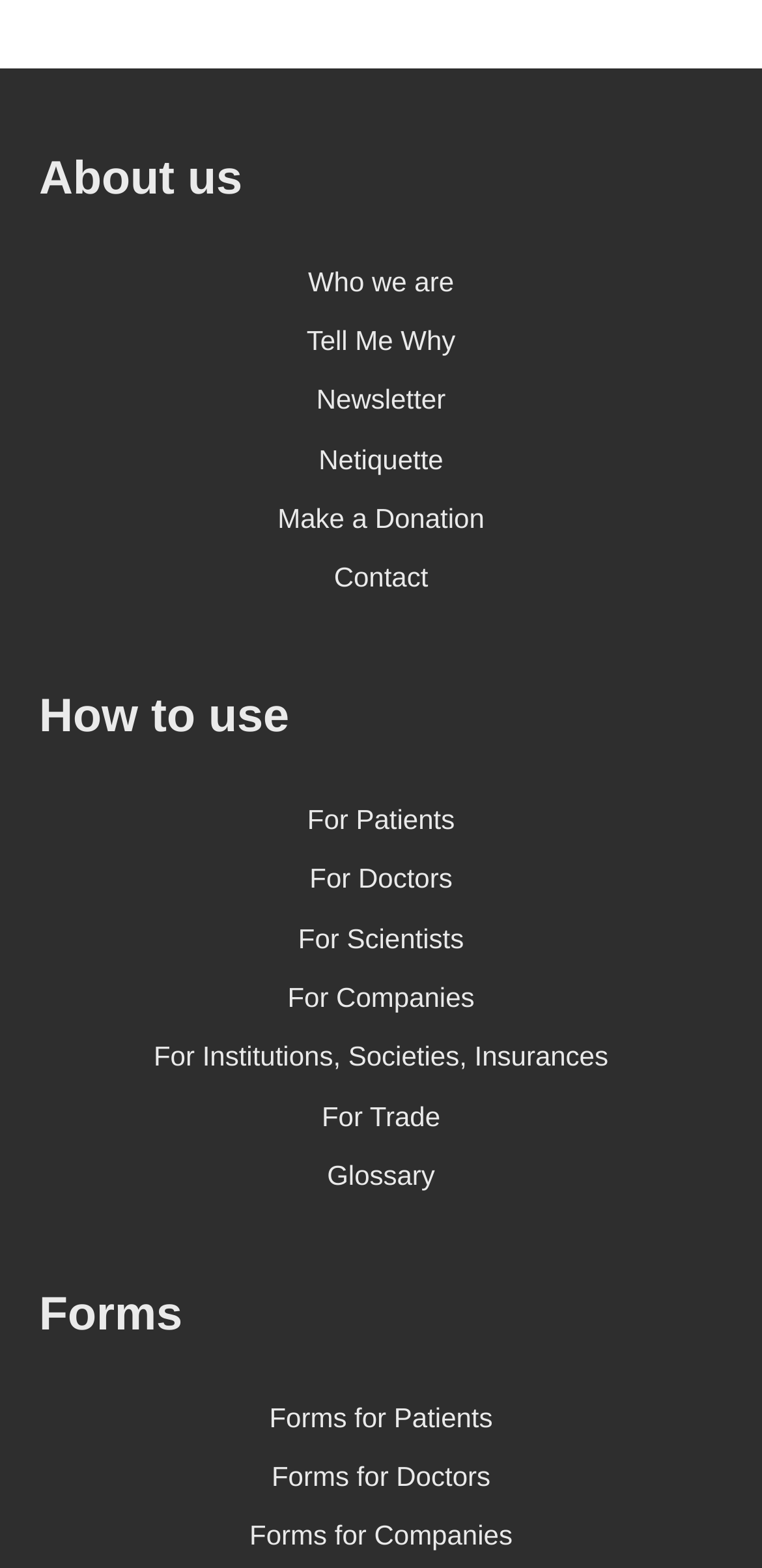Locate the bounding box coordinates of the element I should click to achieve the following instruction: "Make a donation".

[0.051, 0.312, 0.949, 0.349]